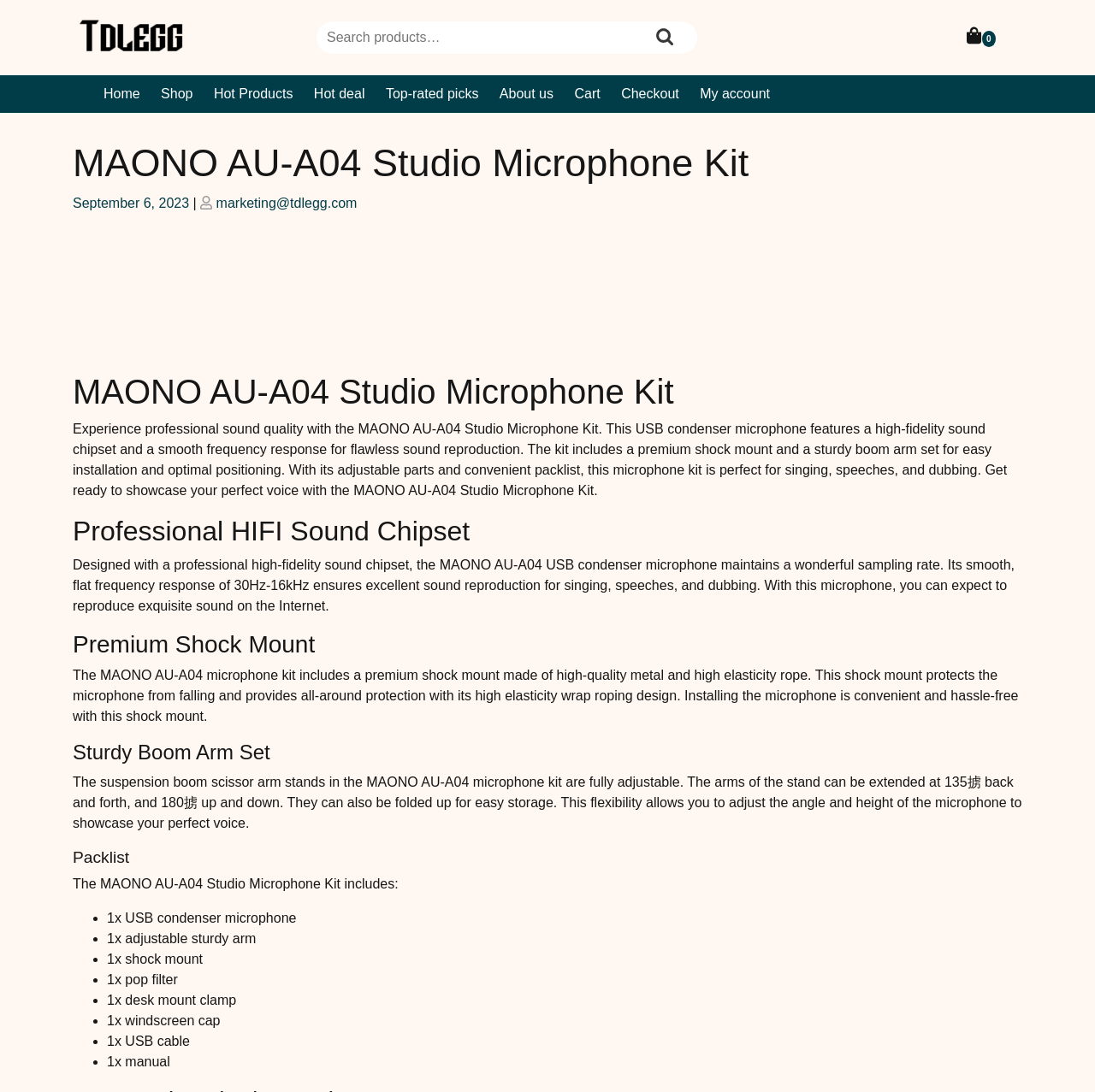Explain the webpage's design and content in an elaborate manner.

The webpage is about the MAONO AU-A04 Studio Microphone Kit. At the top left, there is a logo and a link to the website "tdlegg". Next to it, there is a search bar with a search button. On the top right, there is a navigation menu with links to "Home", "Shop", "Hot Products", "Hot deal", "Top-rated picks", "About us", "Cart", "Checkout", and "My account".

Below the navigation menu, there is a header section with the title "MAONO AU-A04 Studio Microphone Kit" and a posted date "September 6, 2023". The title is repeated again below the header section.

The main content of the webpage is divided into several sections. The first section describes the product, stating that it provides professional sound quality with a high-fidelity sound chipset and a smooth frequency response for flawless sound reproduction. The kit includes a premium shock mount and a sturdy boom arm set for easy installation and optimal positioning.

The next section is about the "Professional HIFI Sound Chipset", which maintains a wonderful sampling rate and ensures excellent sound reproduction. This is followed by sections about the "Premium Shock Mount", "Sturdy Boom Arm Set", and "Packlist", which lists the items included in the kit.

Throughout the webpage, there are no images except for the logo and the search icon. The layout is clean, with clear headings and concise text. The text is organized in a hierarchical structure, with headings and subheadings that make it easy to read and understand.